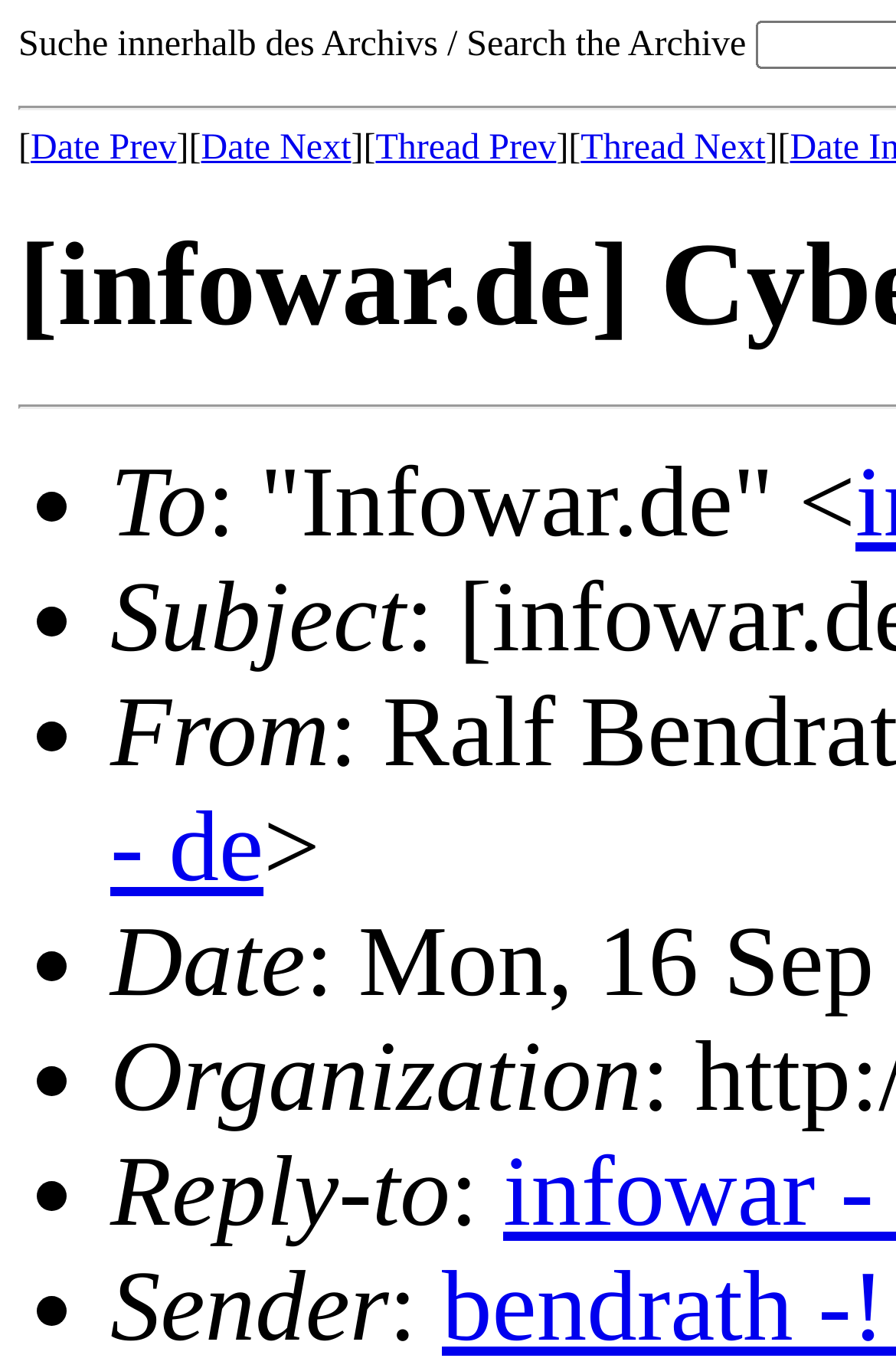Detail the various sections and features of the webpage.

The webpage appears to be an archive search page. At the top, there is a static text "Suche innerhalb des Archivs / Search the Archive" which is centered horizontally. Below this text, there are five links arranged horizontally, labeled "Date Prev", "Date Next", "Thread Prev", "Thread Next", and two static texts containing square brackets. These links and static texts are positioned near the top of the page.

The main content of the page is a list of items, each represented by a bullet point (•) and a set of static texts. There are eight items in the list, each containing information about an archived message, including "To", "Subject", "From", "Date", "Organization", "Reply-to", and "Sender". The bullet points are aligned to the left, and the corresponding static texts are positioned to the right of each bullet point. The list items are stacked vertically, with each item positioned below the previous one.